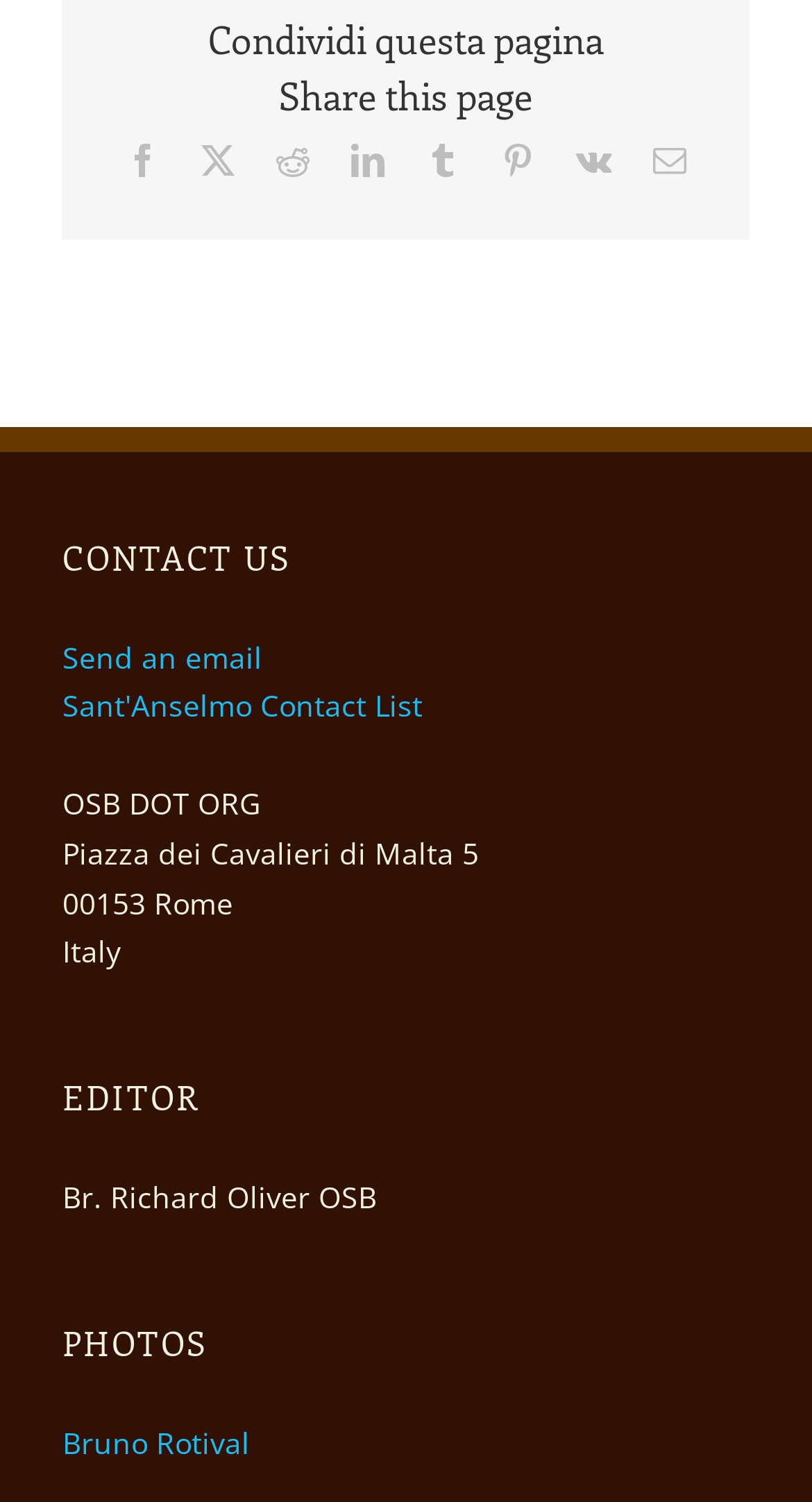Who is the editor of the webpage?
Please provide a comprehensive answer based on the details in the screenshot.

The editor's name is located in the 'EDITOR' section, which is a heading with a bounding box coordinate of [0.077, 0.72, 0.923, 0.742]. The editor's name is a static text element with a bounding box coordinate of [0.077, 0.784, 0.464, 0.81].